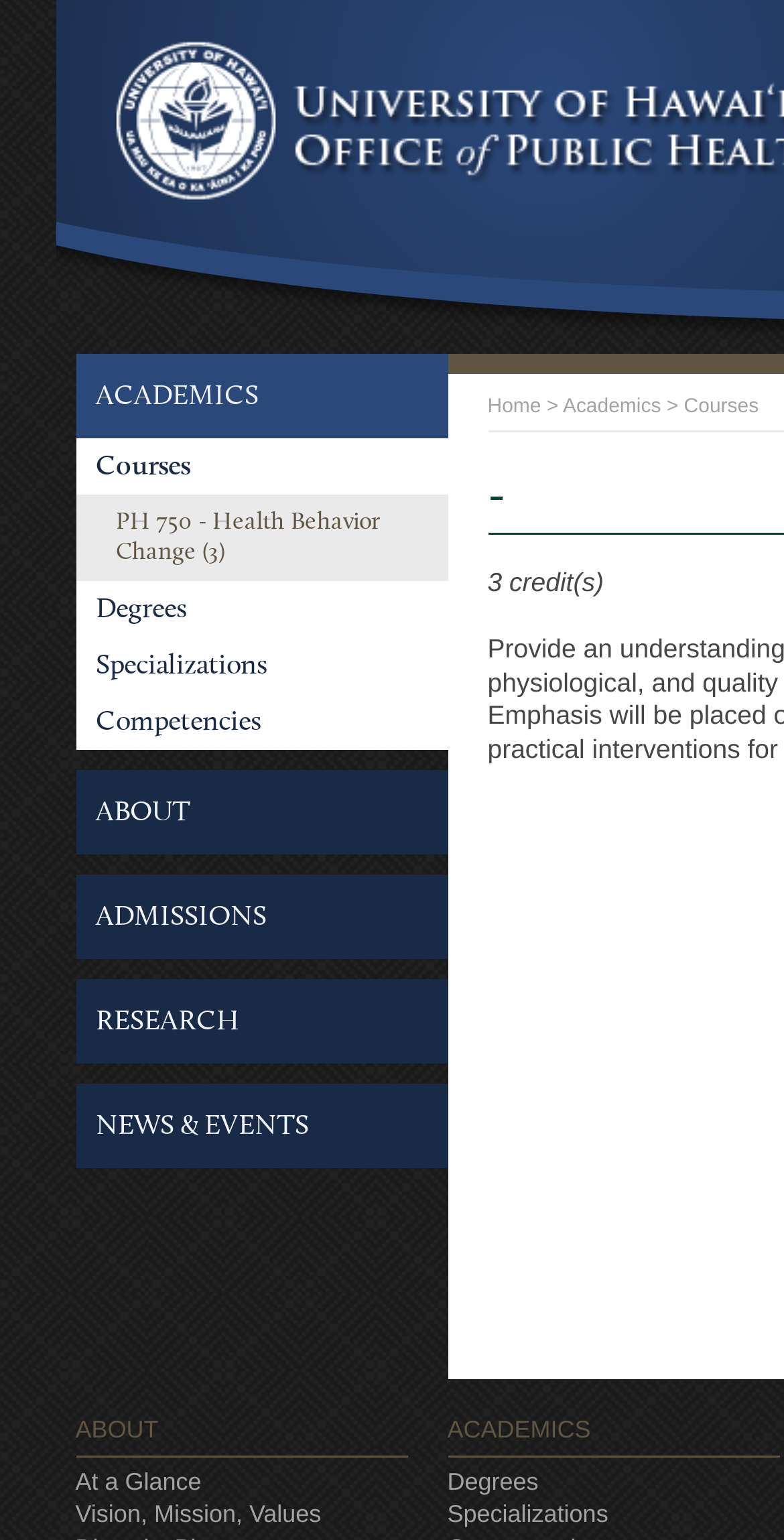Determine the heading of the webpage and extract its text content.

OFFICE OF PUBLIC HEALTH STUDIES